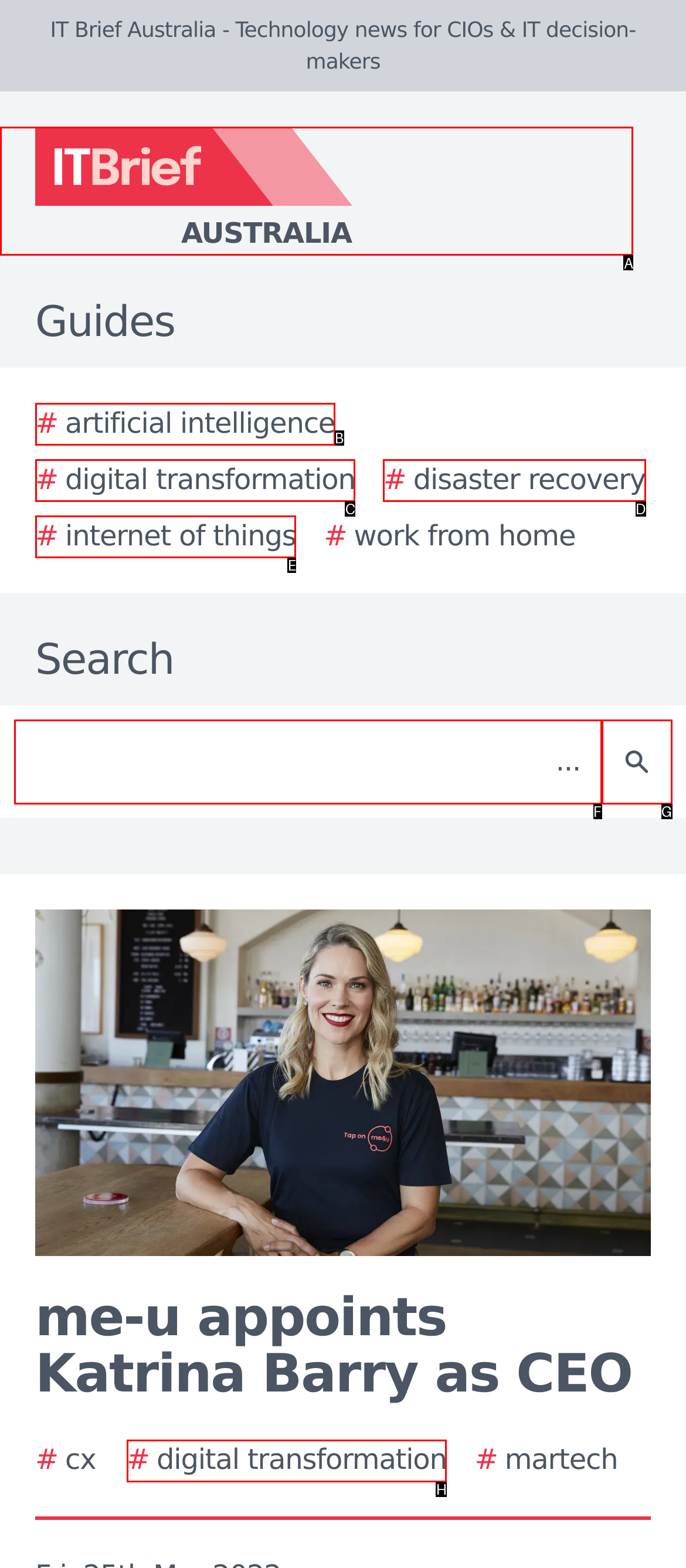Determine which UI element you should click to perform the task: Click the IT Brief Australia logo
Provide the letter of the correct option from the given choices directly.

A